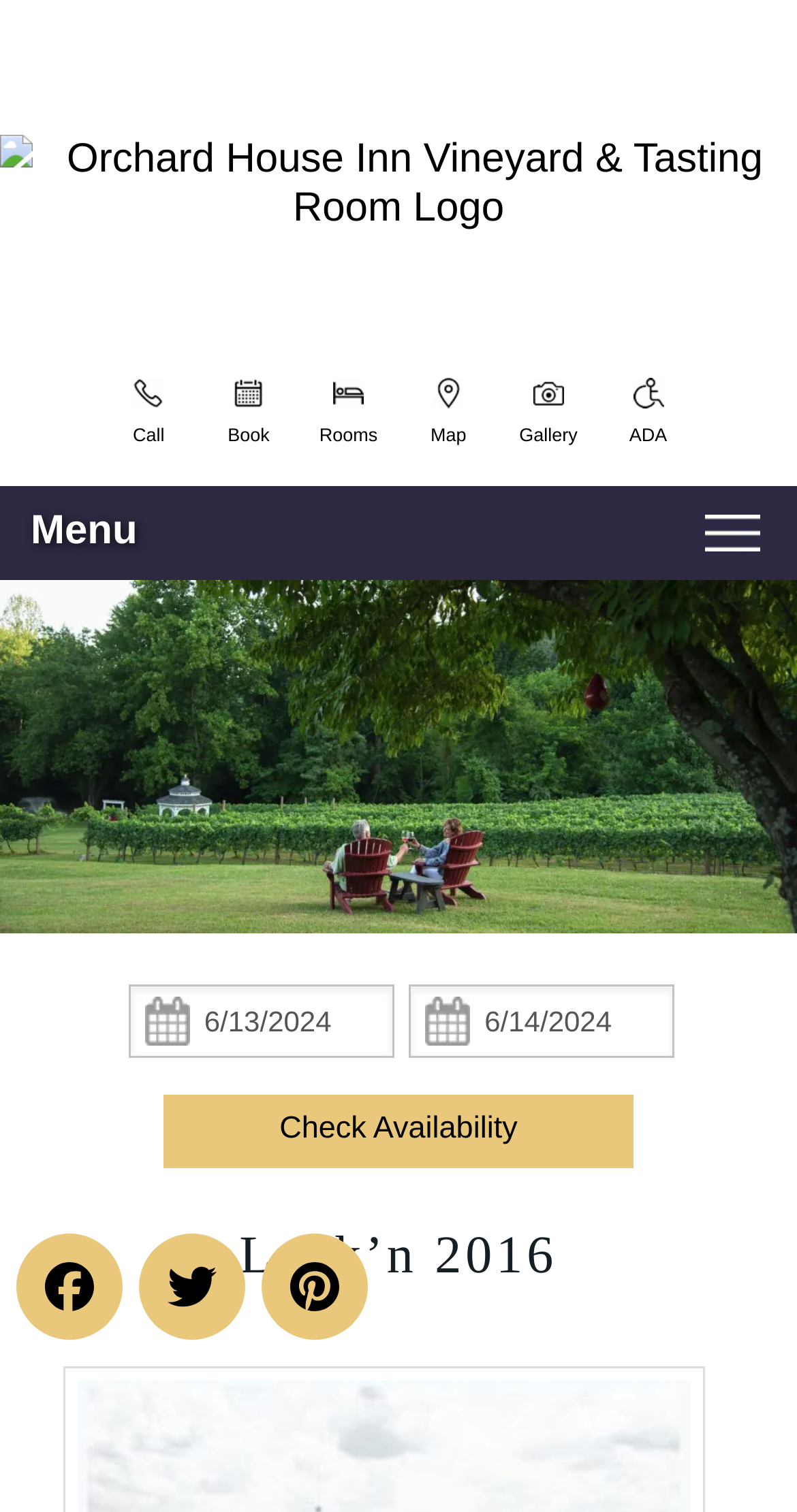Describe all visible elements and their arrangement on the webpage.

The webpage is for Lock’n 2016, an inn and vineyard. At the top, there is a logo of Orchard House Inn Vineyard & Tasting Room. Below the logo, there are several links, including "Call", "Book", "Rooms", "Map", "Gallery", and "ADA". 

To the right of the logo, there is a menu with links to "Main menu", "Skip to primary content", and "Rooms and Rates". Below the menu, there are links to different types of rooms, including "Orchard House Rooms", "Farm House Rooms", and individual room names like "Empire Room" and "Gala Room". 

Further down, there are links to "Amenities", "Check Availability", "Book Now", "Gift Certificates", "About Us", "Tasting Room", "Breakfast", "Photo Gallery", "Blog", "Policies", "Packages", "Weddings", "Explore", "Find Us", "Map", "Directions", and "Contact Us". 

On the right side of the page, there is an image of a couple sitting on Adirondack chairs toasting wine glasses near a vineyard. Below the image, there are fields to enter check-in and check-out dates, with default dates of 6/13/2024 and 6/14/2024, respectively. There is also a "Check Availability" button. 

At the bottom of the page, there are social media links to Facebook, Twitter, and Pinterest.